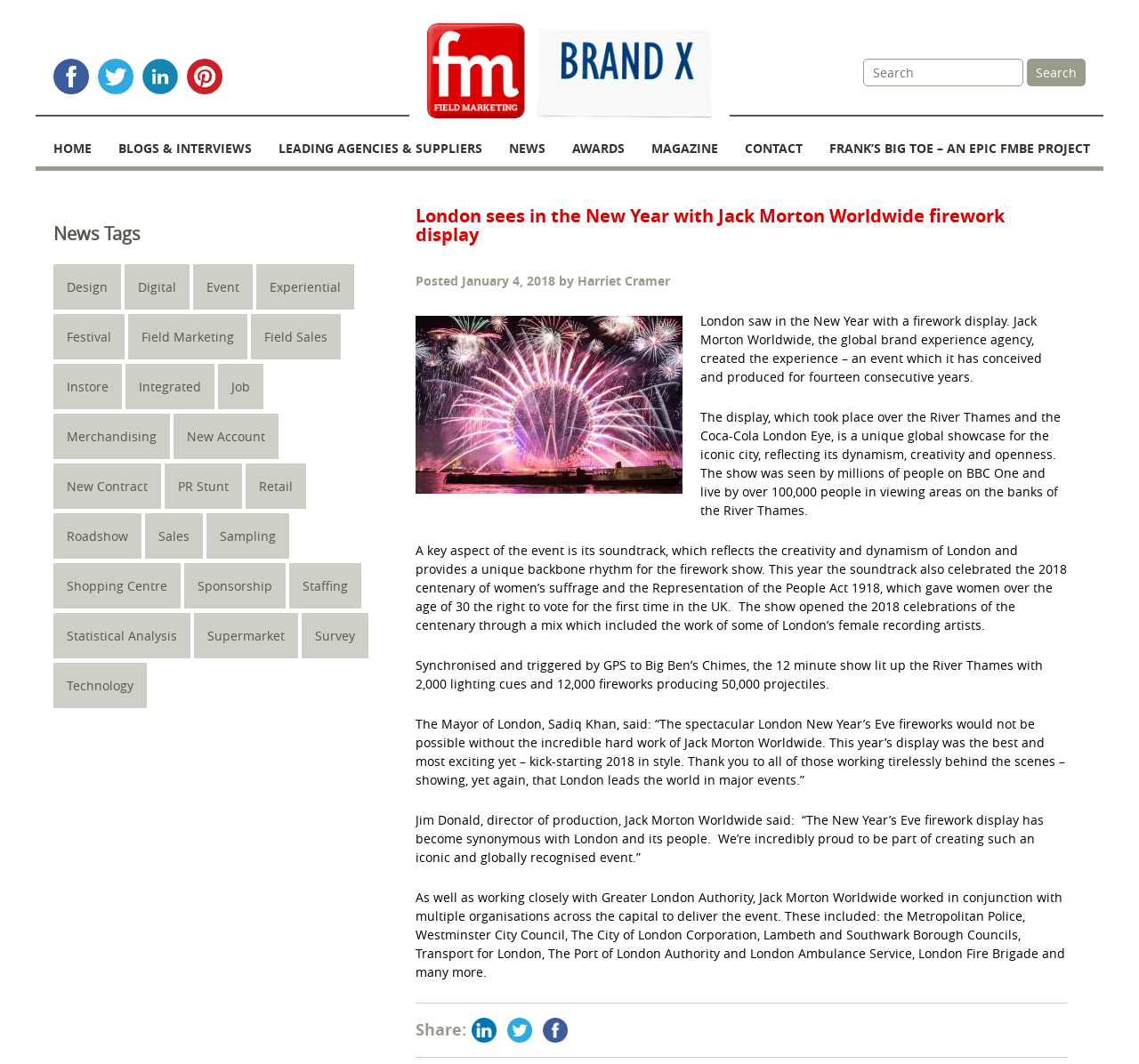Based on the element description, predict the bounding box coordinates (top-left x, top-left y, bottom-right x, bottom-right y) for the UI element in the screenshot: Leading Agencies & Suppliers

[0.233, 0.11, 0.435, 0.157]